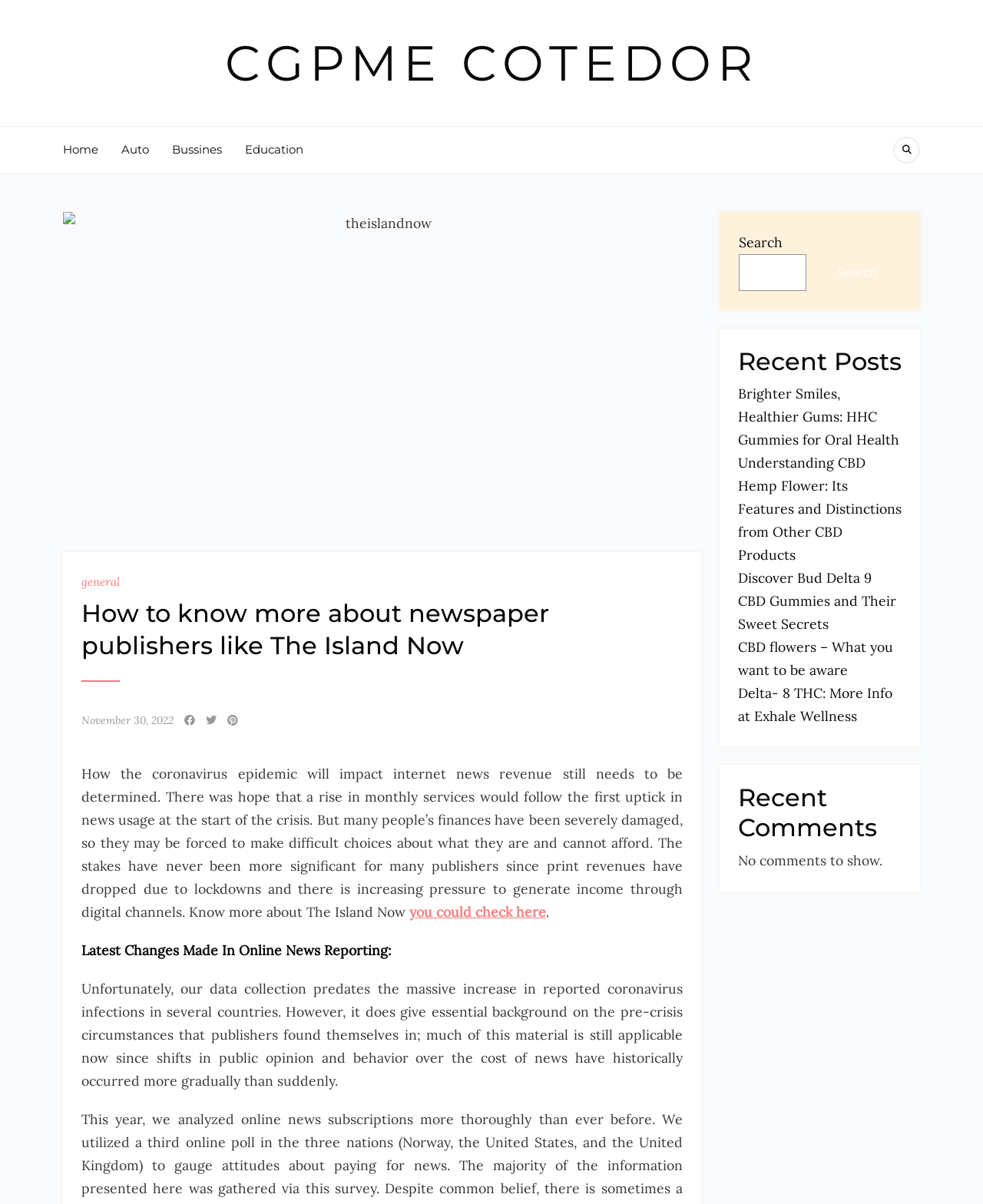Please identify the bounding box coordinates of the region to click in order to complete the given instruction: "Read the latest post Brighter Smiles, Healthier Gums: HHC Gummies for Oral Health". The coordinates should be four float numbers between 0 and 1, i.e., [left, top, right, bottom].

[0.751, 0.32, 0.915, 0.373]